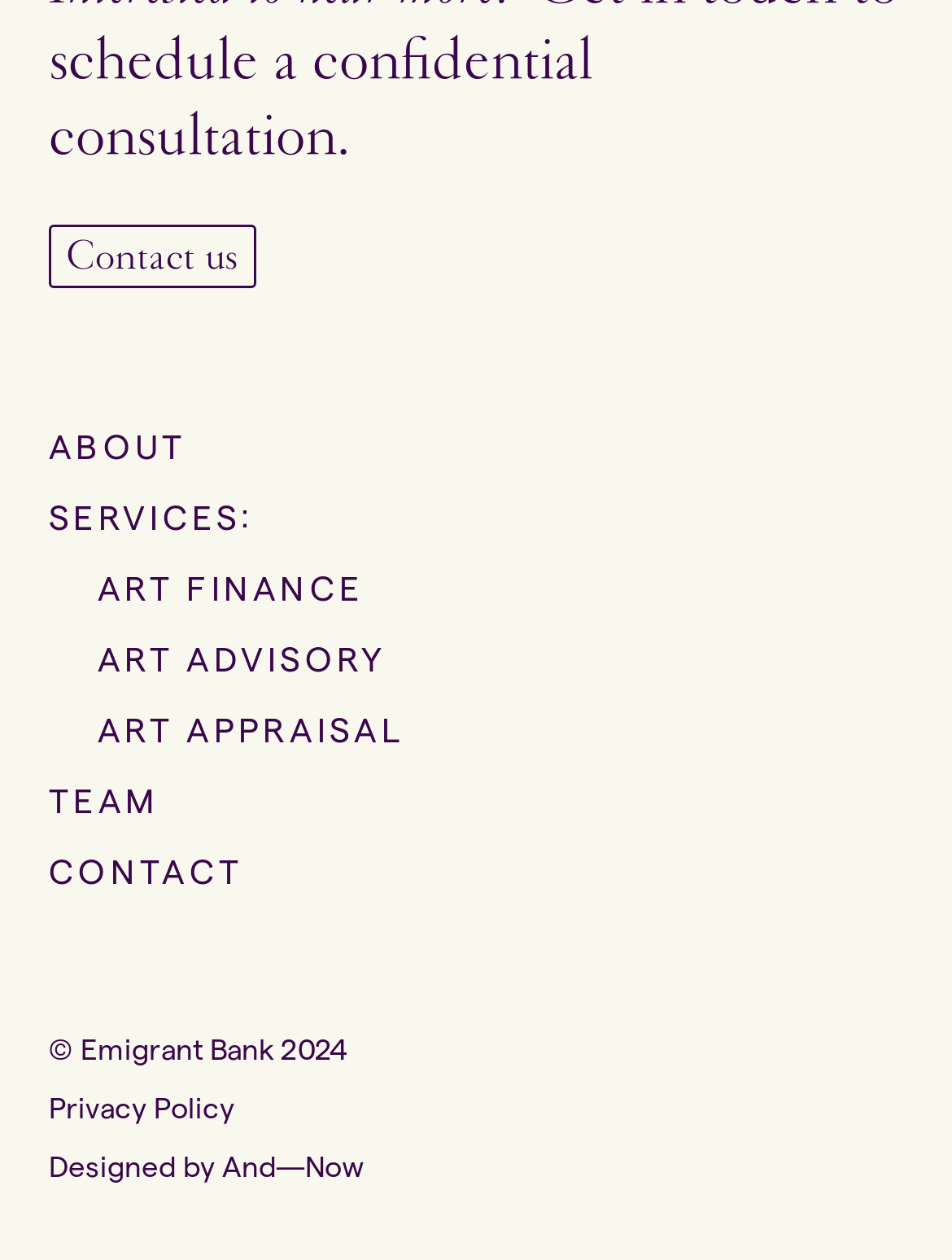Provide the bounding box coordinates of the area you need to click to execute the following instruction: "visit about page".

[0.051, 0.338, 0.196, 0.369]